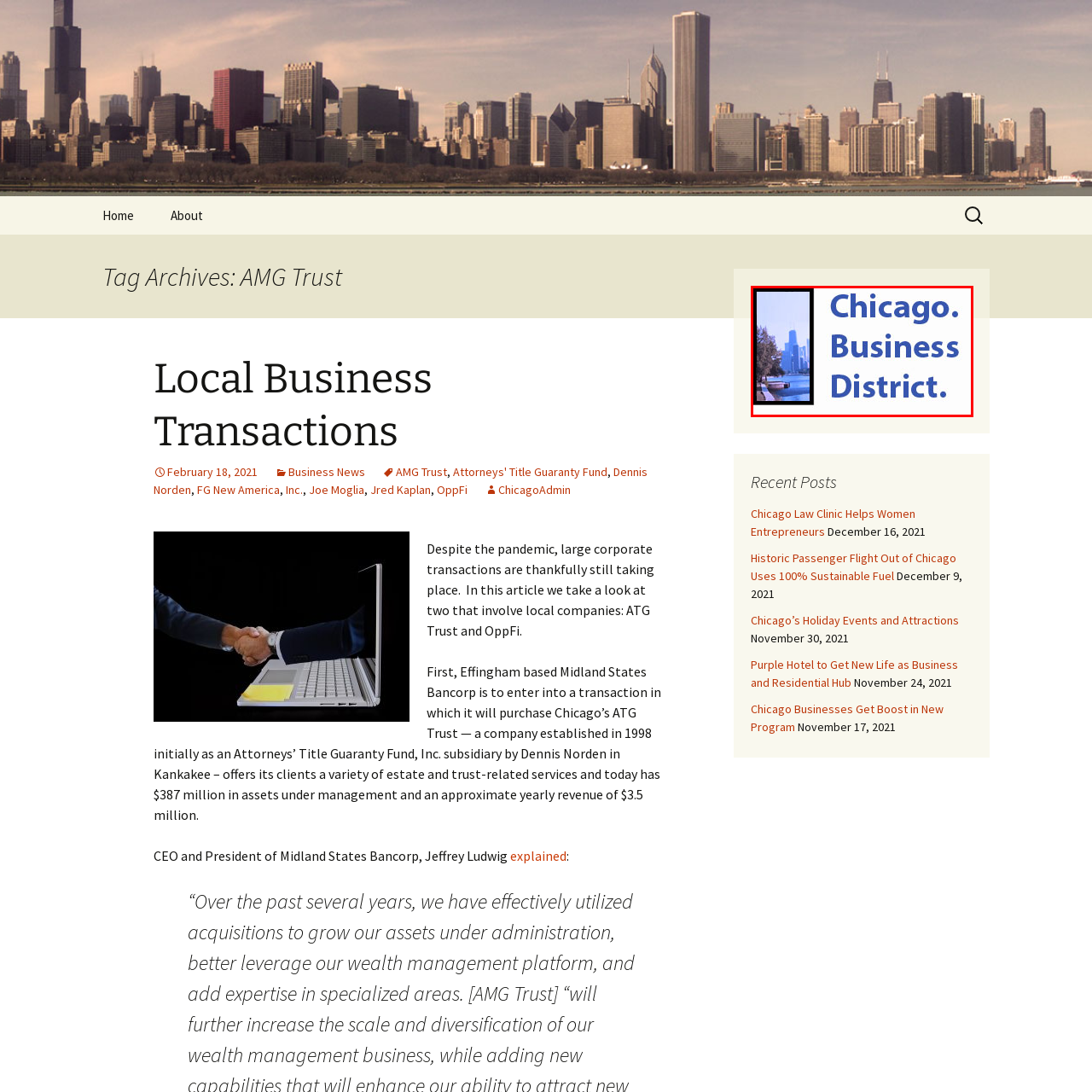Inspect the part framed by the grey rectangle, What natural elements frame the Chicago skyline in the image? 
Reply with a single word or phrase.

Trees along a waterway